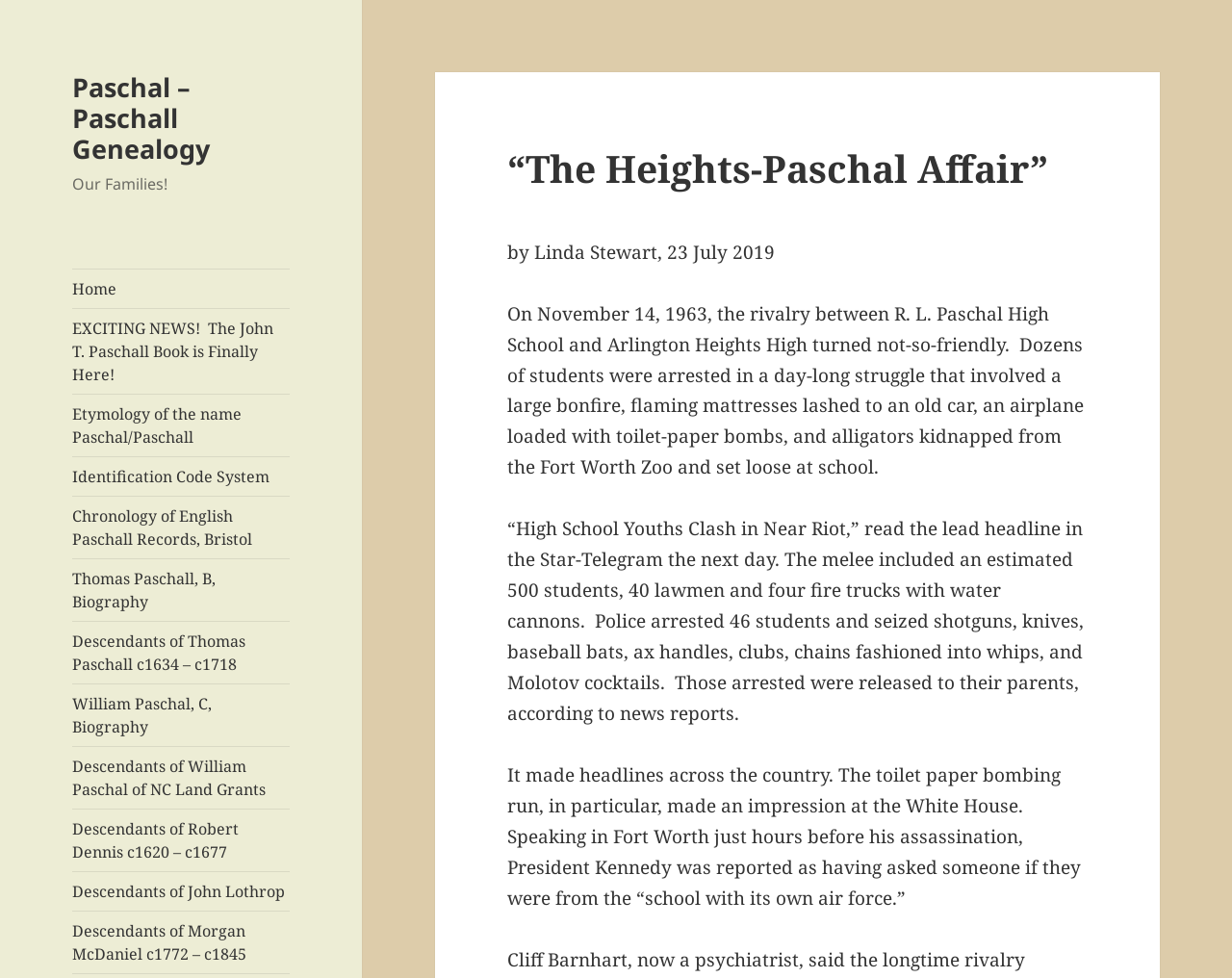Specify the bounding box coordinates of the area to click in order to execute this command: 'Click on the GET STARTED button'. The coordinates should consist of four float numbers ranging from 0 to 1, and should be formatted as [left, top, right, bottom].

None